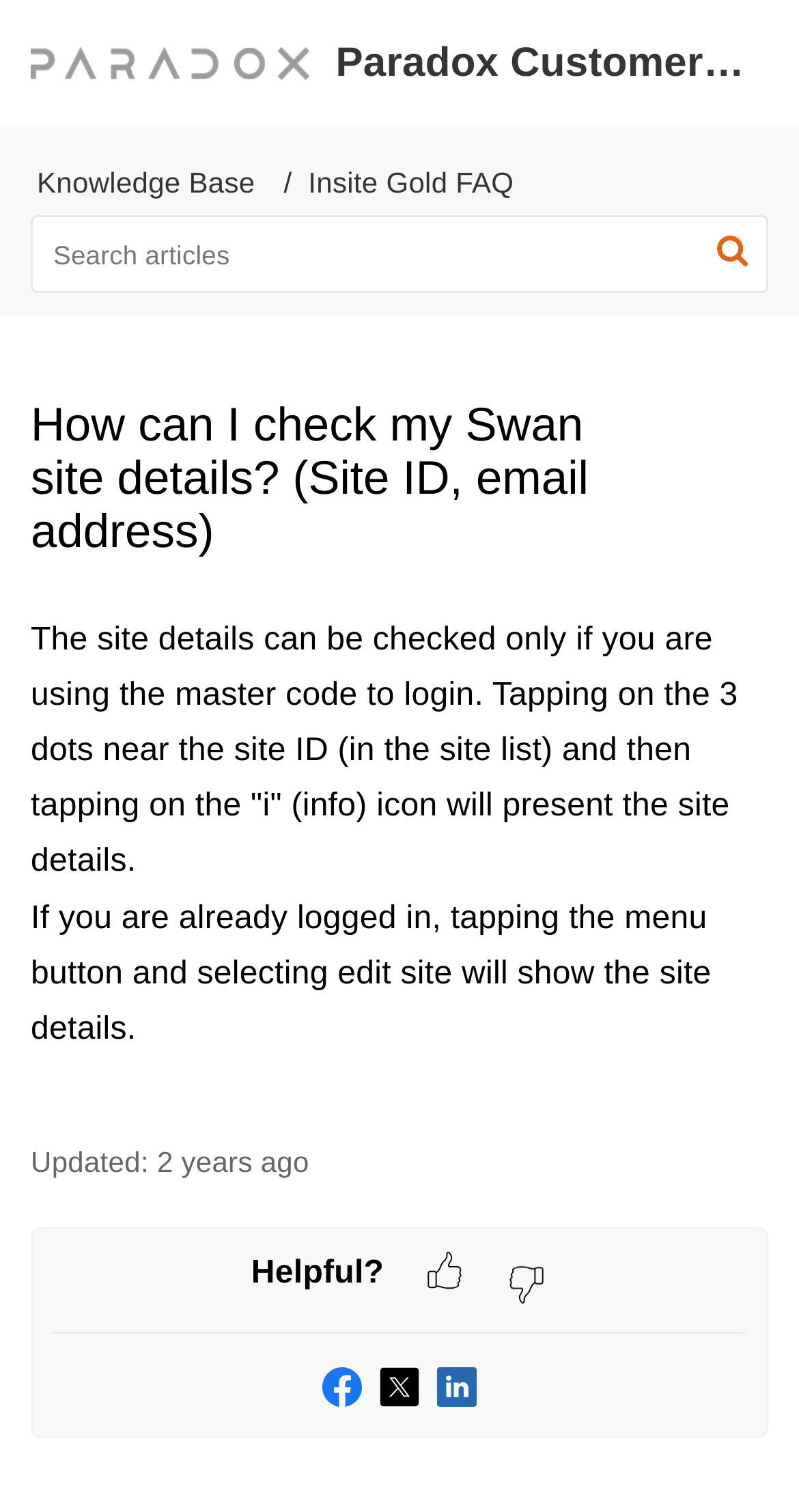Explain the features and main sections of the webpage comprehensively.

The webpage is about Paradox Customer Support, with a focus on checking Swan site details. At the top left, there is a link to the Paradox Customer Support home page, accompanied by an image. Next to it, there is a generic element displaying the text "Paradox Customer Support". On the top right, a menu button is located.

Below the top section, there is a navigation bar with breadcrumbs, containing links to the Knowledge Base and Insite Gold FAQ. A search bar is positioned below the navigation bar, with a textbox to input search queries and a search button accompanied by an image.

The main content of the page is an article that provides instructions on how to check Swan site details. The article has a heading that matches the title of the page. The text explains that site details can be checked by using the master code to login and tapping on the "i" icon near the site ID. Additionally, it provides an alternative method for checking site details if already logged in.

The article also displays the date it was updated, "03 Feb 2022 09:09 AM", with a note indicating that it was updated 2 years ago. At the bottom of the article, there is a question "Helpful?" with two images, likely representing yes and no options. Below that, there are links to social media platforms, including Facebook, Twitter, and LinkedIn, each accompanied by an image.